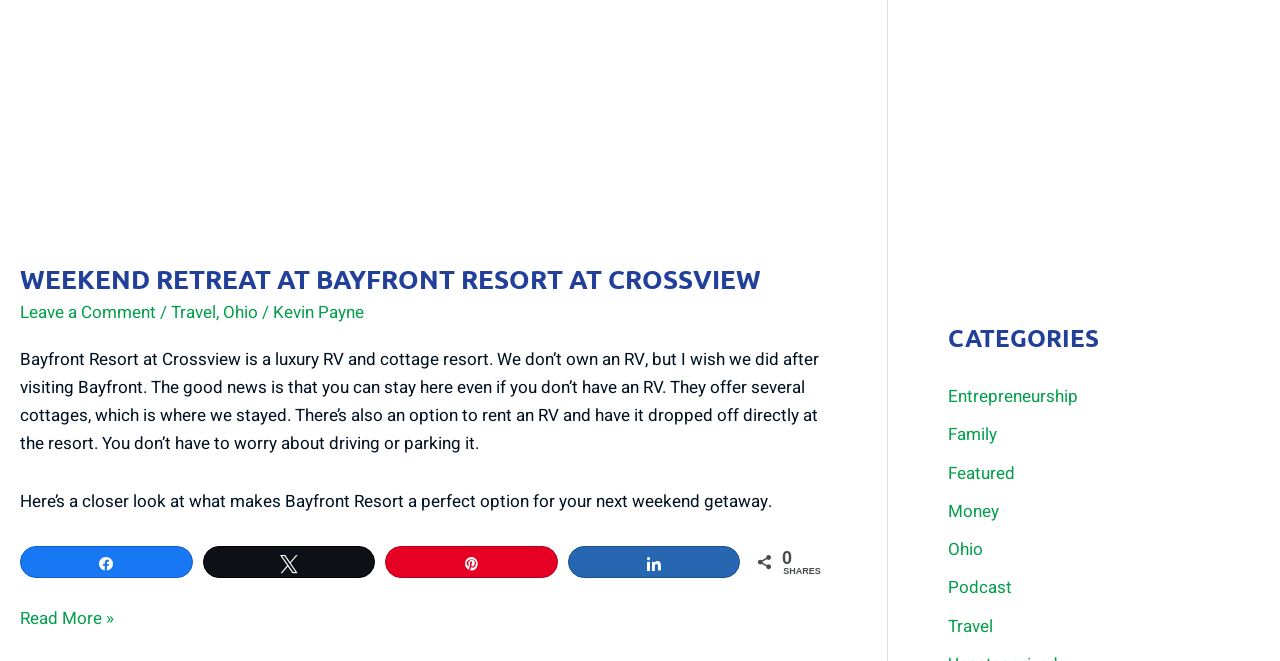Please provide the bounding box coordinates in the format (top-left x, top-left y, bottom-right x, bottom-right y). Remember, all values are floating point numbers between 0 and 1. What is the bounding box coordinate of the region described as: Share

[0.444, 0.827, 0.577, 0.873]